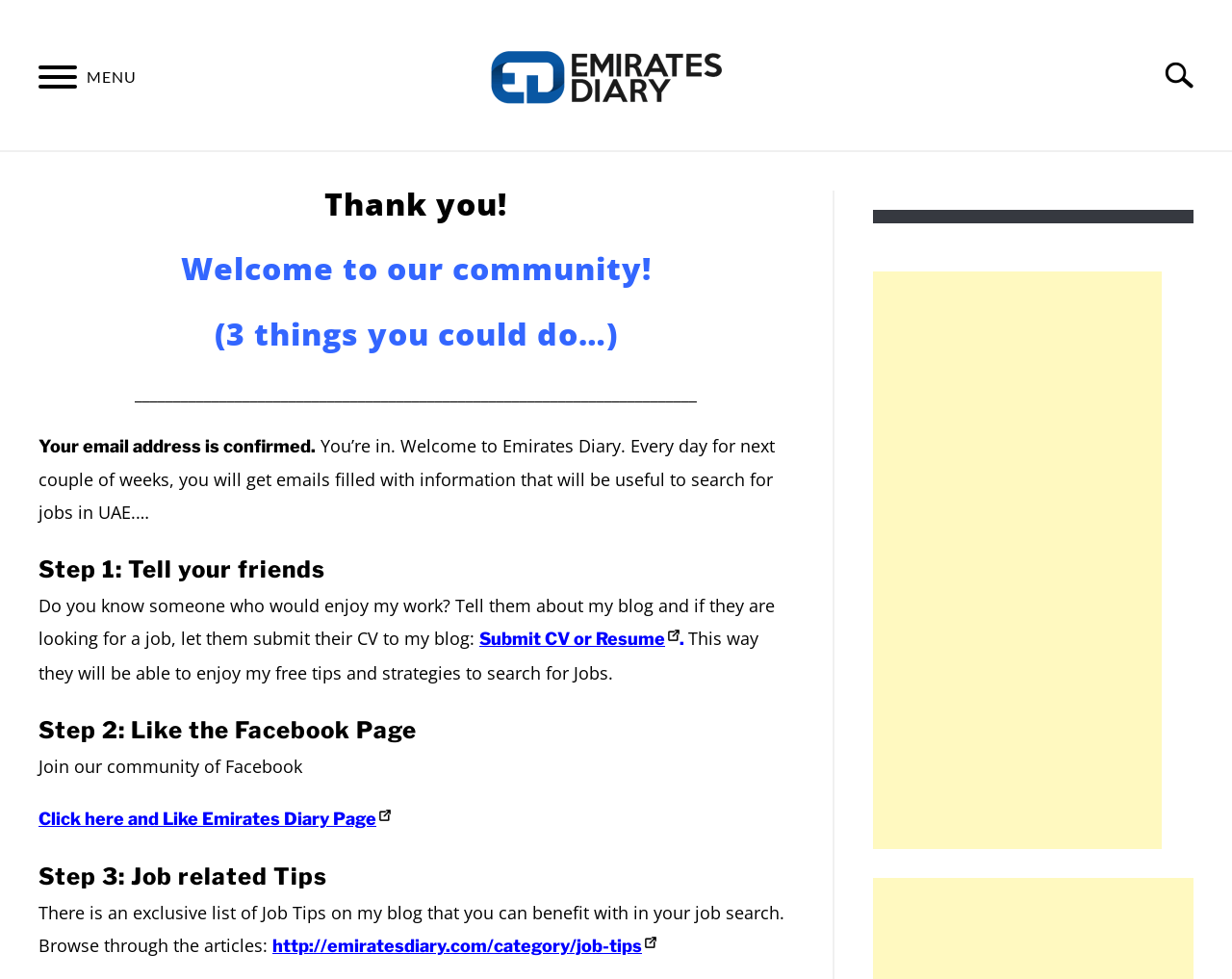Please indicate the bounding box coordinates for the clickable area to complete the following task: "Search for something". The coordinates should be specified as four float numbers between 0 and 1, i.e., [left, top, right, bottom].

[0.93, 0.042, 1.0, 0.111]